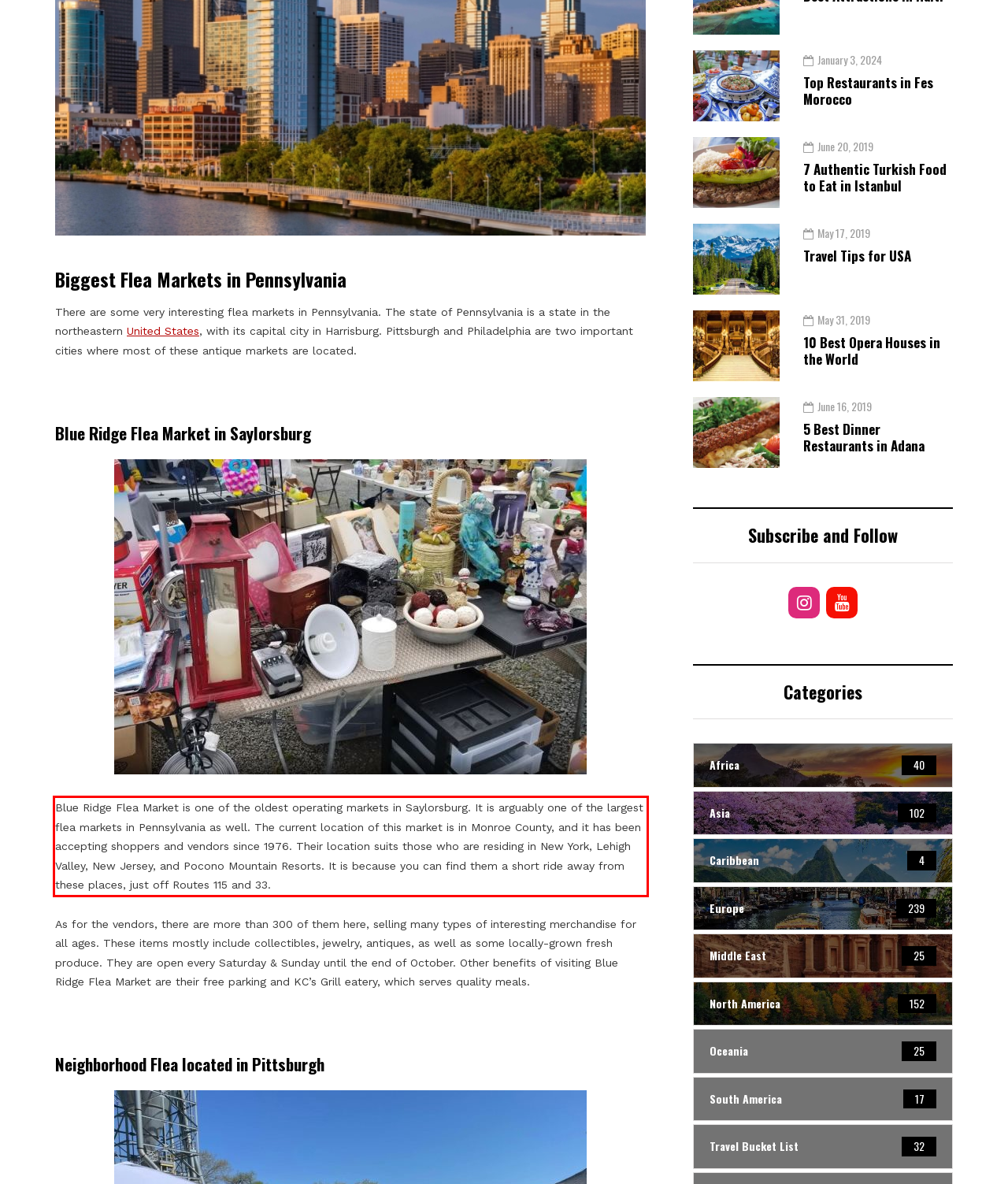Please examine the screenshot of the webpage and read the text present within the red rectangle bounding box.

Blue Ridge Flea Market is one of the oldest operating markets in Saylorsburg. It is arguably one of the largest flea markets in Pennsylvania as well. The current location of this market is in Monroe County, and it has been accepting shoppers and vendors since 1976. Their location suits those who are residing in New York, Lehigh Valley, New Jersey, and Pocono Mountain Resorts. It is because you can find them a short ride away from these places, just off Routes 115 and 33.